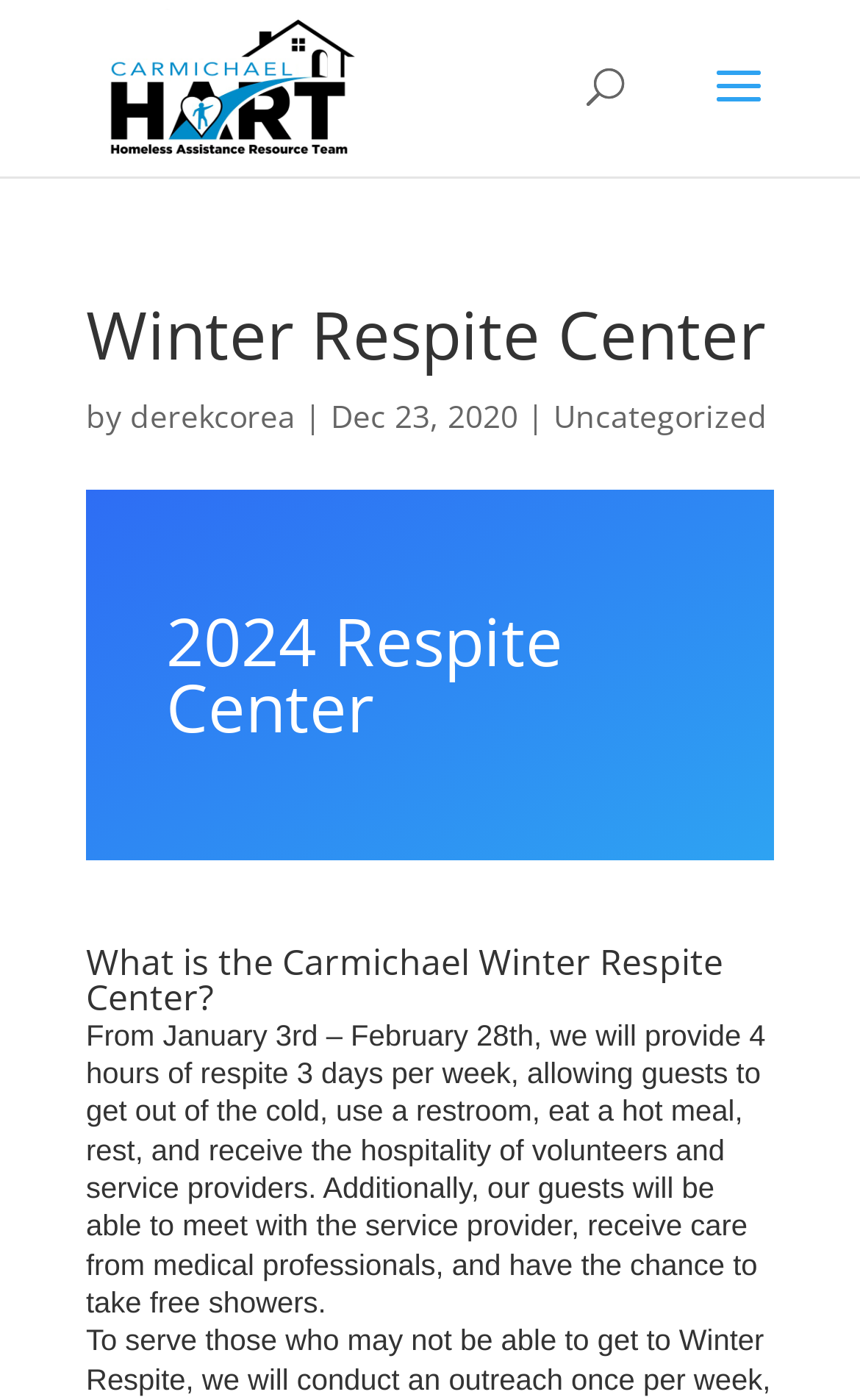Using the description: "derekcorea", identify the bounding box of the corresponding UI element in the screenshot.

[0.151, 0.282, 0.344, 0.312]